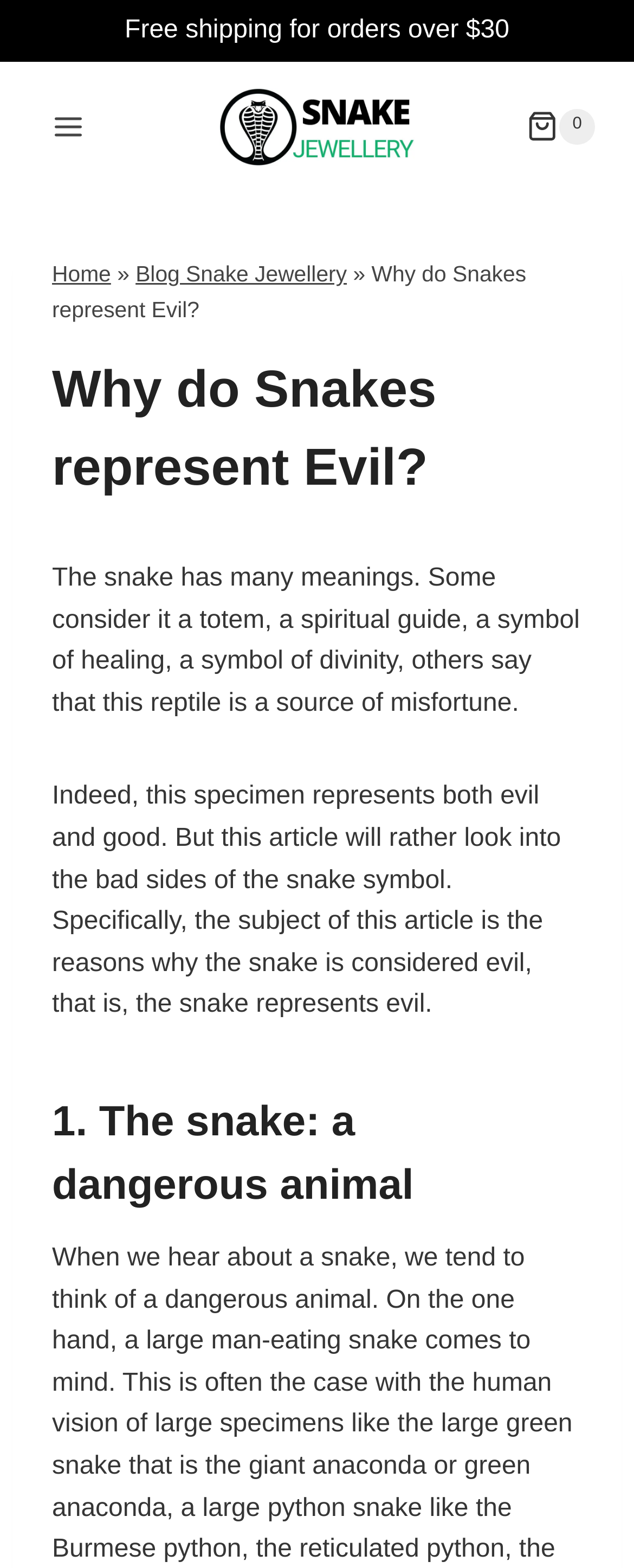Detail the features and information presented on the webpage.

The webpage is about an article titled "Why do Snakes represent Evil?" and is part of the Snake Jewellery website. At the top of the page, there is a notification about free shipping for orders over $30. To the left of this notification is a button to open a menu, and to the right is the website's logo, which is an image of a snake. Next to the logo is a link to the shopping cart, which has an image of a cart and indicates that it is empty with a "0" label.

Below the top section, there is a header with links to the website's home page, blog, and the current article. The article's title, "Why do Snakes represent Evil?", is displayed prominently. The article begins with a paragraph explaining that the snake has multiple meanings, including being a totem, spiritual guide, symbol of healing, and symbol of divinity, but also a source of misfortune. The article then focuses on the negative aspects of the snake symbol, exploring the reasons why it is considered evil.

The article is divided into sections, with the first section titled "1. The snake: a dangerous animal". The content is organized in a clear and readable format, with headings and paragraphs that flow logically. There are no images within the article content, but the website's logo and shopping cart icon are displayed at the top of the page.